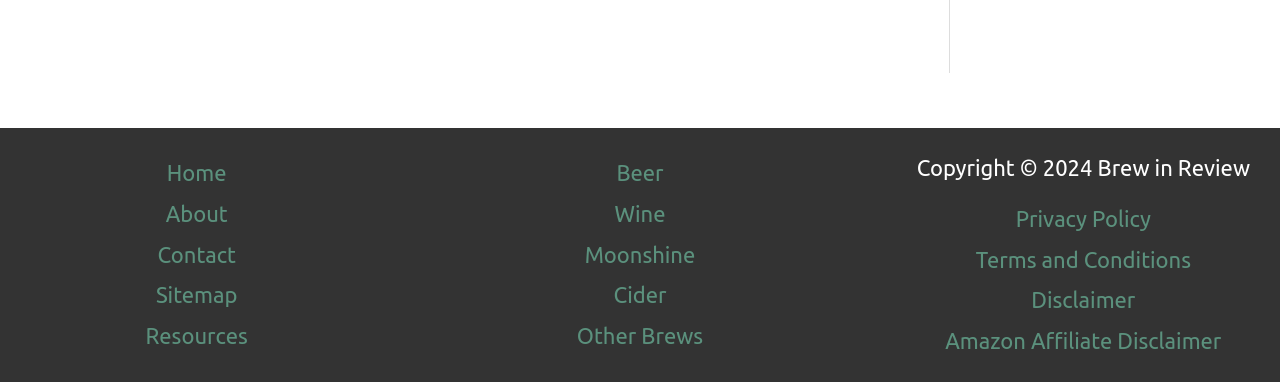Determine the coordinates of the bounding box for the clickable area needed to execute this instruction: "read privacy policy".

[0.793, 0.539, 0.899, 0.604]